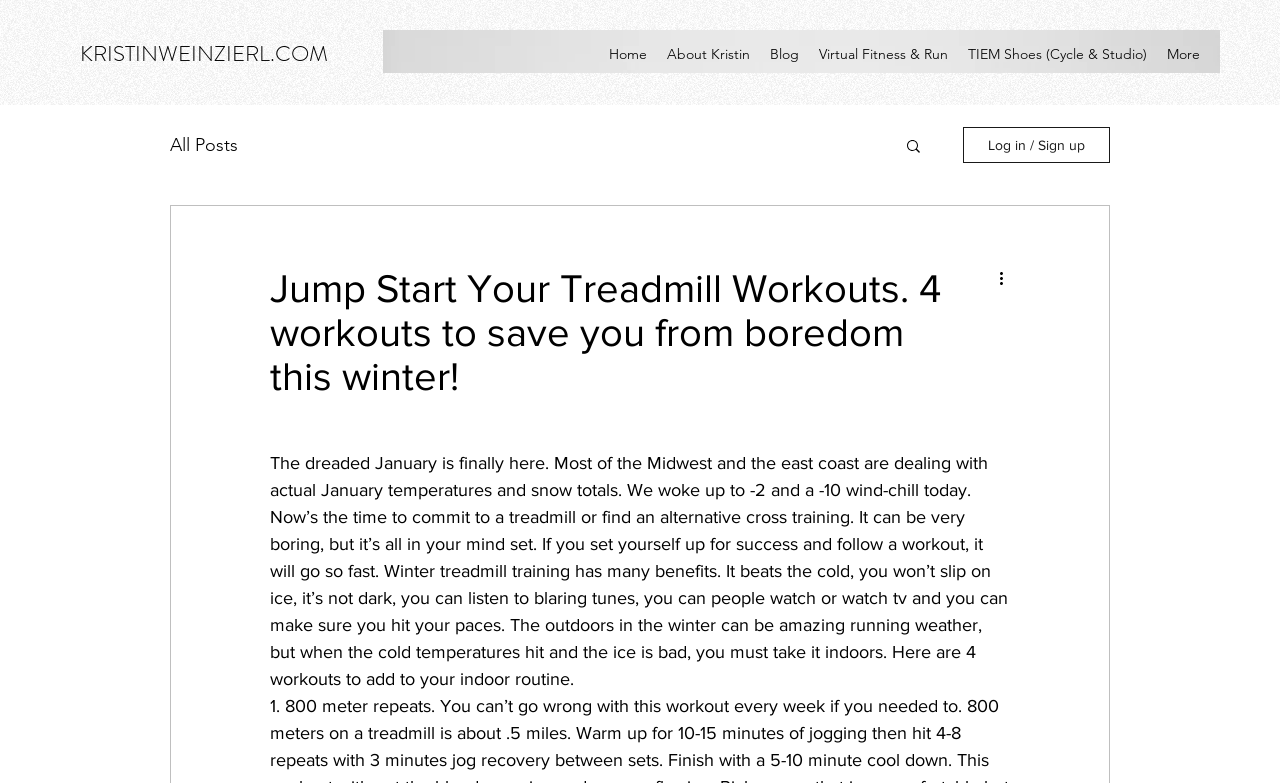Locate the bounding box coordinates of the UI element described by: "aria-label="More actions"". Provide the coordinates as four float numbers between 0 and 1, formatted as [left, top, right, bottom].

[0.778, 0.34, 0.797, 0.37]